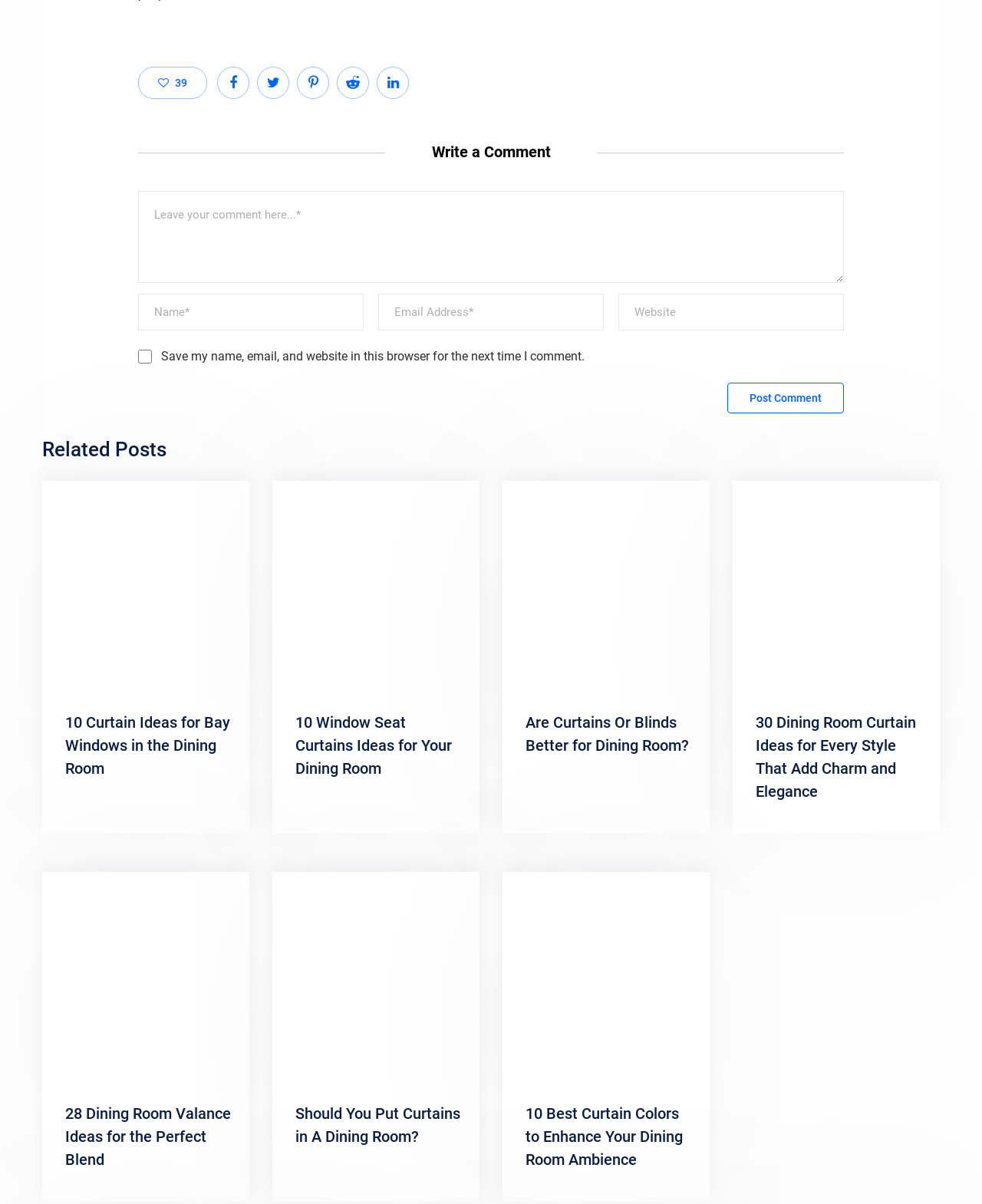Determine the bounding box for the UI element as described: "name="submit" value="Post Comment"". The coordinates should be represented as four float numbers between 0 and 1, formatted as [left, top, right, bottom].

[0.741, 0.318, 0.859, 0.343]